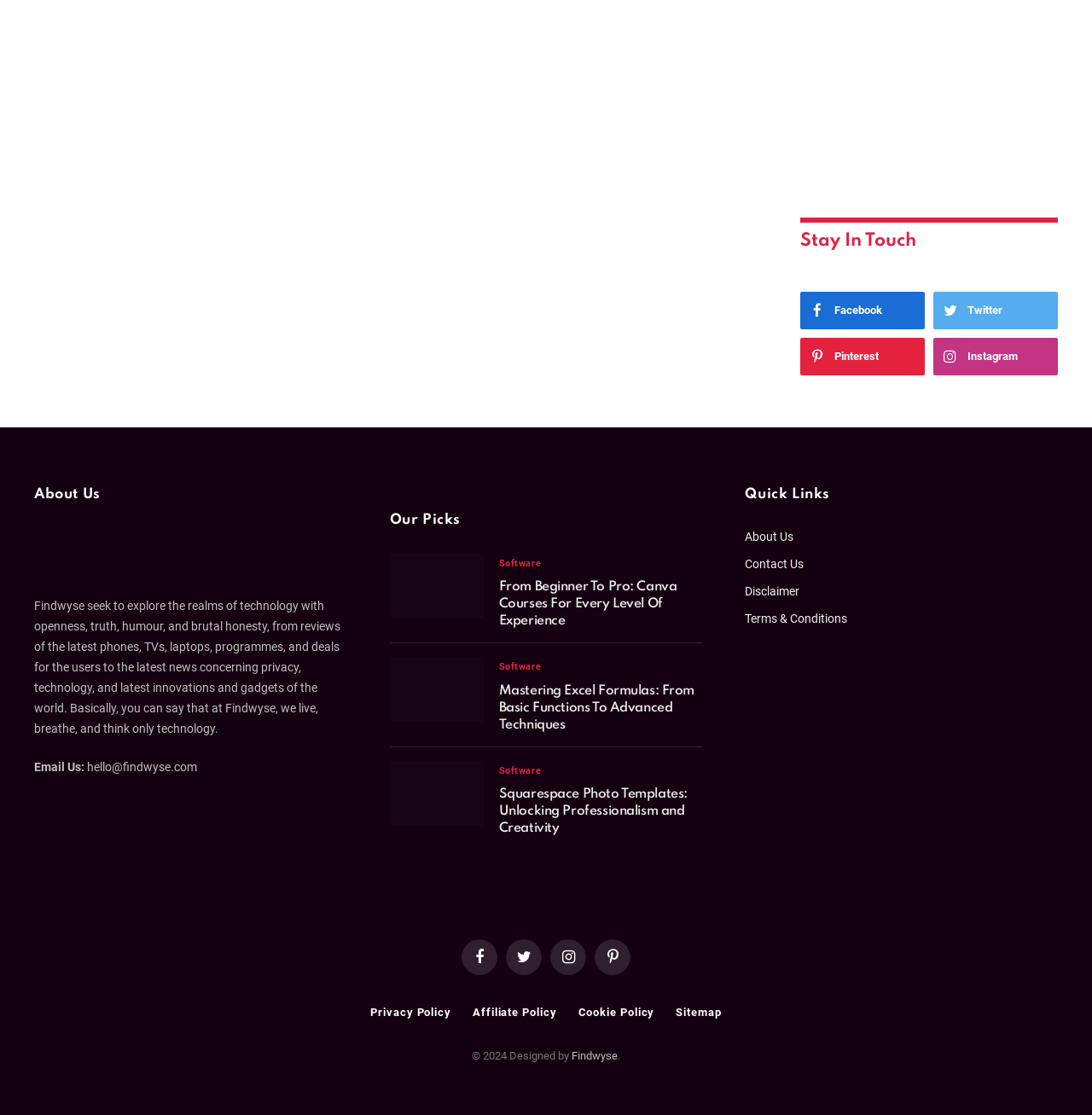What is the topic of the article 'From Beginner To Pro: Canva Courses For Every Level Of Experience'?
Using the visual information, respond with a single word or phrase.

Canva courses